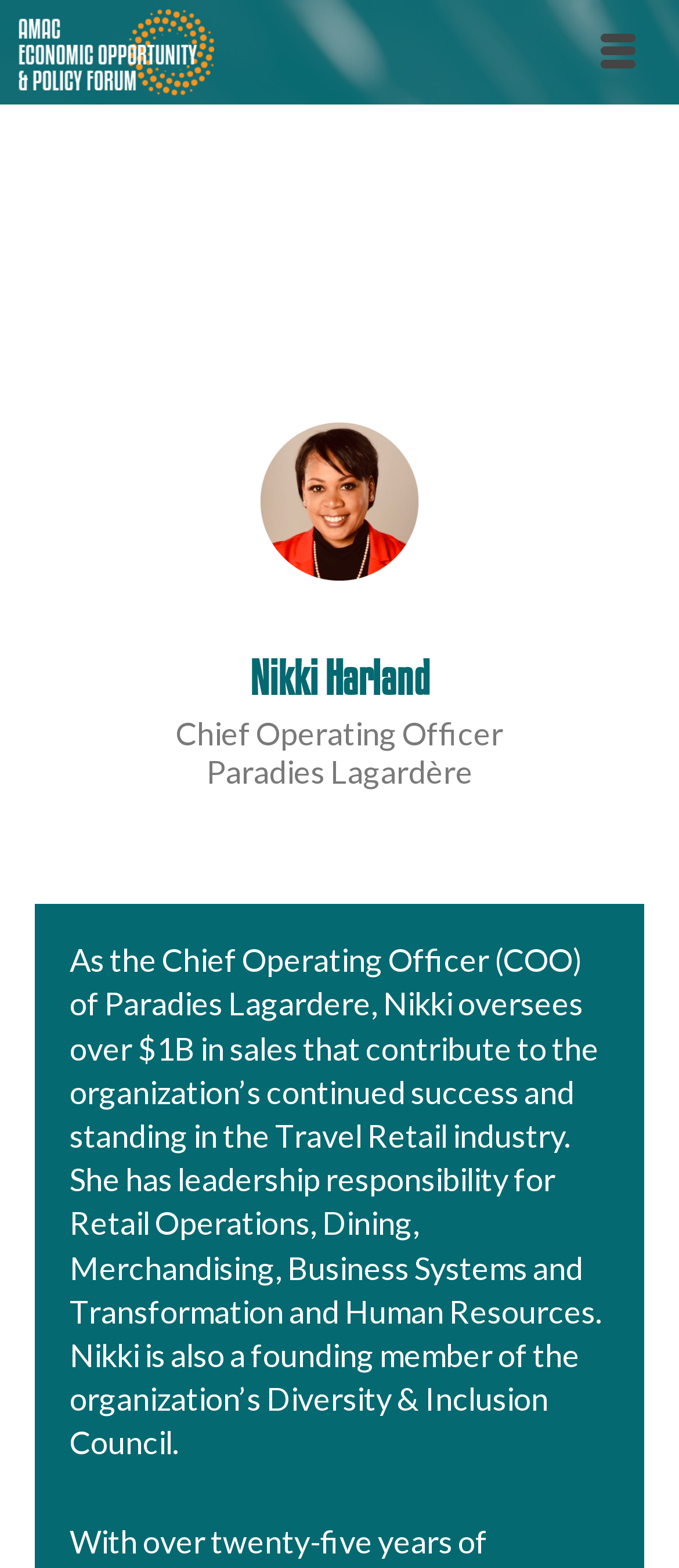What is Nikki Harland's role in the organization's Diversity & Inclusion Council?
Please provide a single word or phrase answer based on the image.

founding member